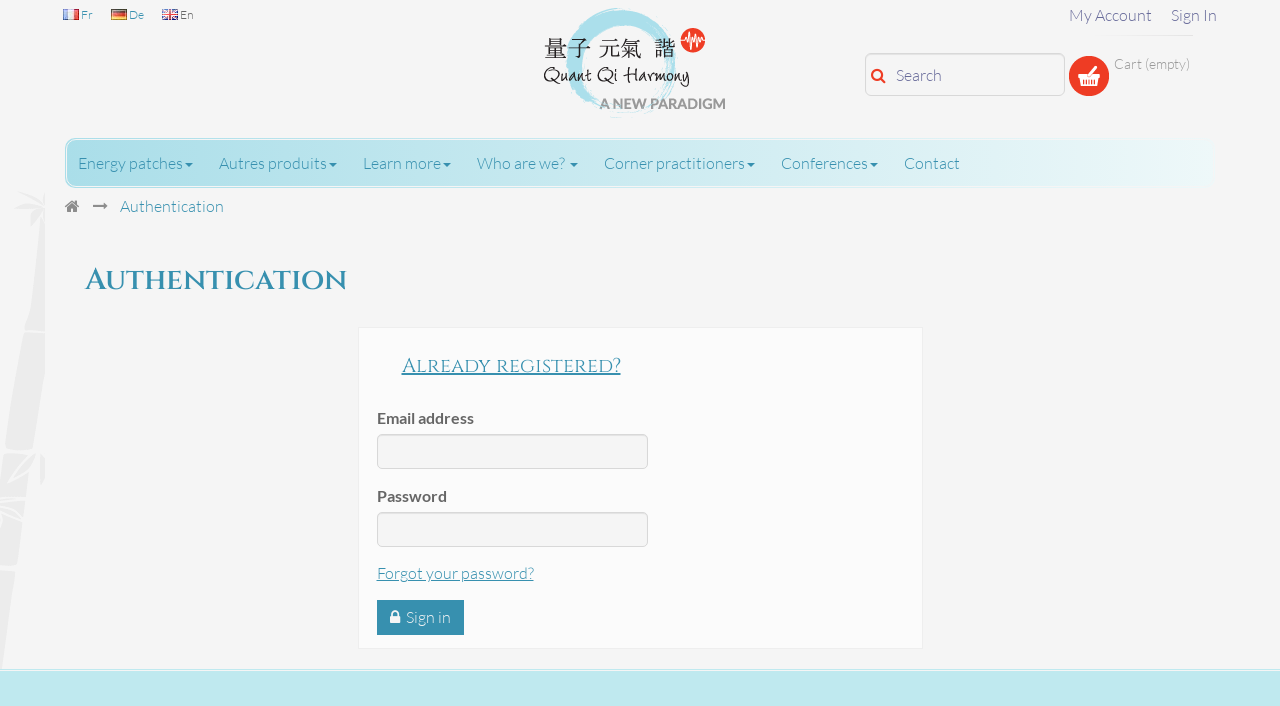Provide an in-depth caption for the webpage.

The webpage is titled "Connexion - Mon équilibre énergétique" and appears to be a login or authentication page. At the top, there is a header section with a series of language selection links, including "fr", "de", and "en", each accompanied by a small flag icon. To the right of these links are buttons for "My Account" and "Sign In".

Below the header, there is a search bar with a textbox and a search button. Next to the search bar is a link to an empty cart. 

The main content of the page is divided into two sections. On the left, there are several links to different sections of the website, including "Energy patches", "Autres produits", "Learn more", "Who are we?", "Corner practitioners", "Conferences", and "Contact". 

On the right, there is an authentication form with fields for email address and password, as well as a "Forgot your password?" link and a "Sign in" button. Above the form, there is a heading that reads "Authentication" and a subheading that asks "Already registered?".